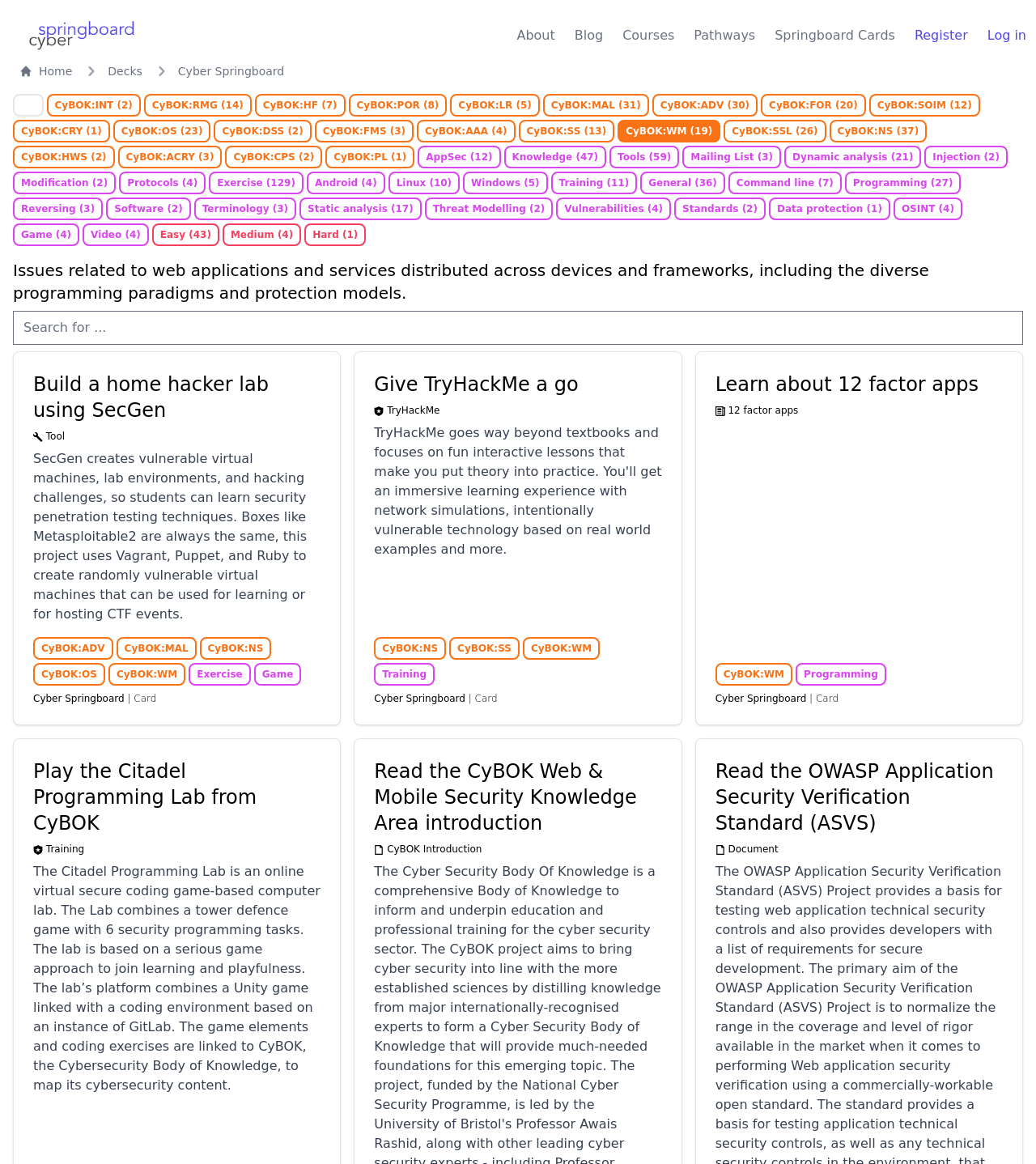Provide a single word or phrase to answer the given question: 
What is the purpose of SecGen?

Create vulnerable virtual machines